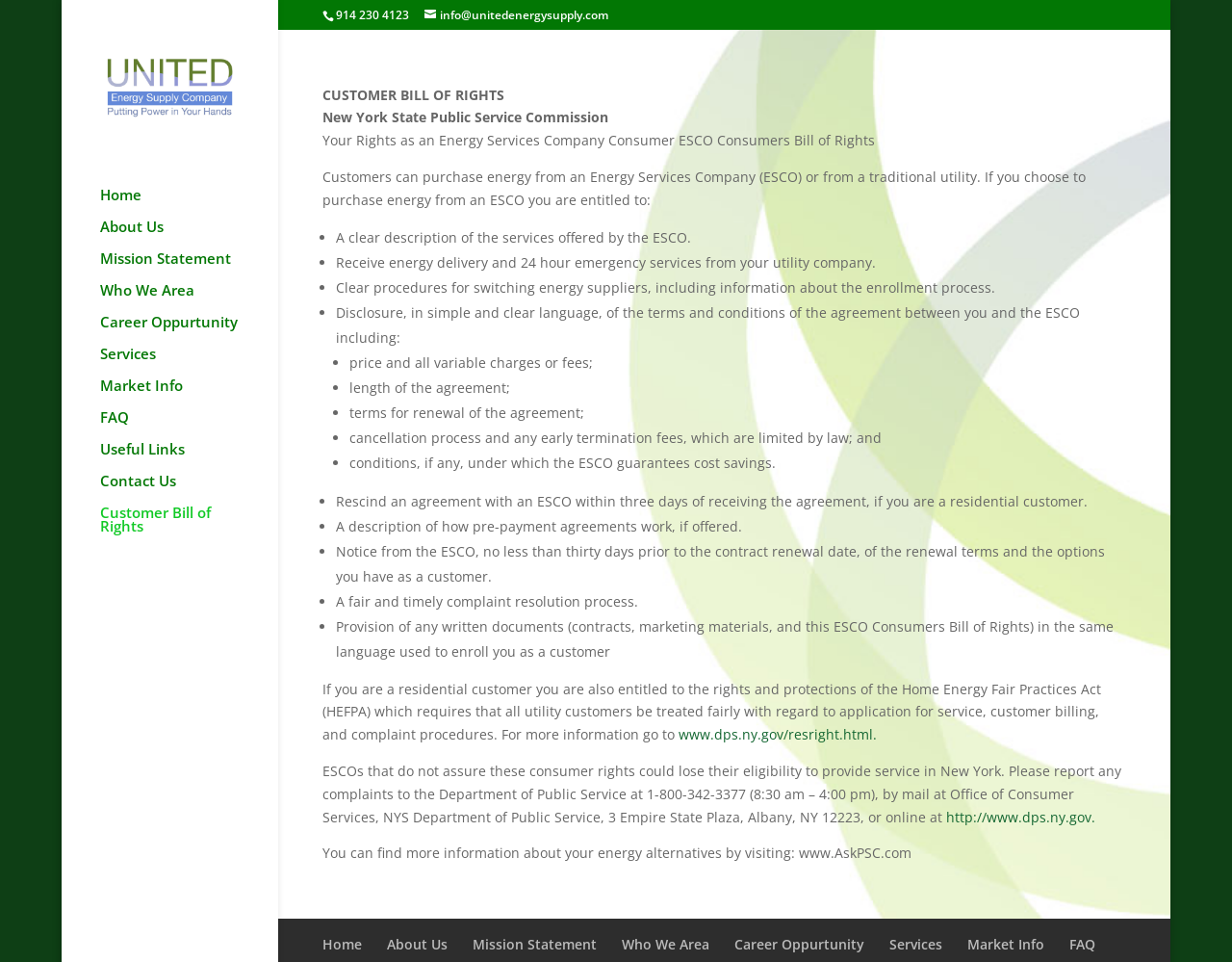What is the website to find more information about energy alternatives?
Provide a concise answer using a single word or phrase based on the image.

www.AskPSC.com